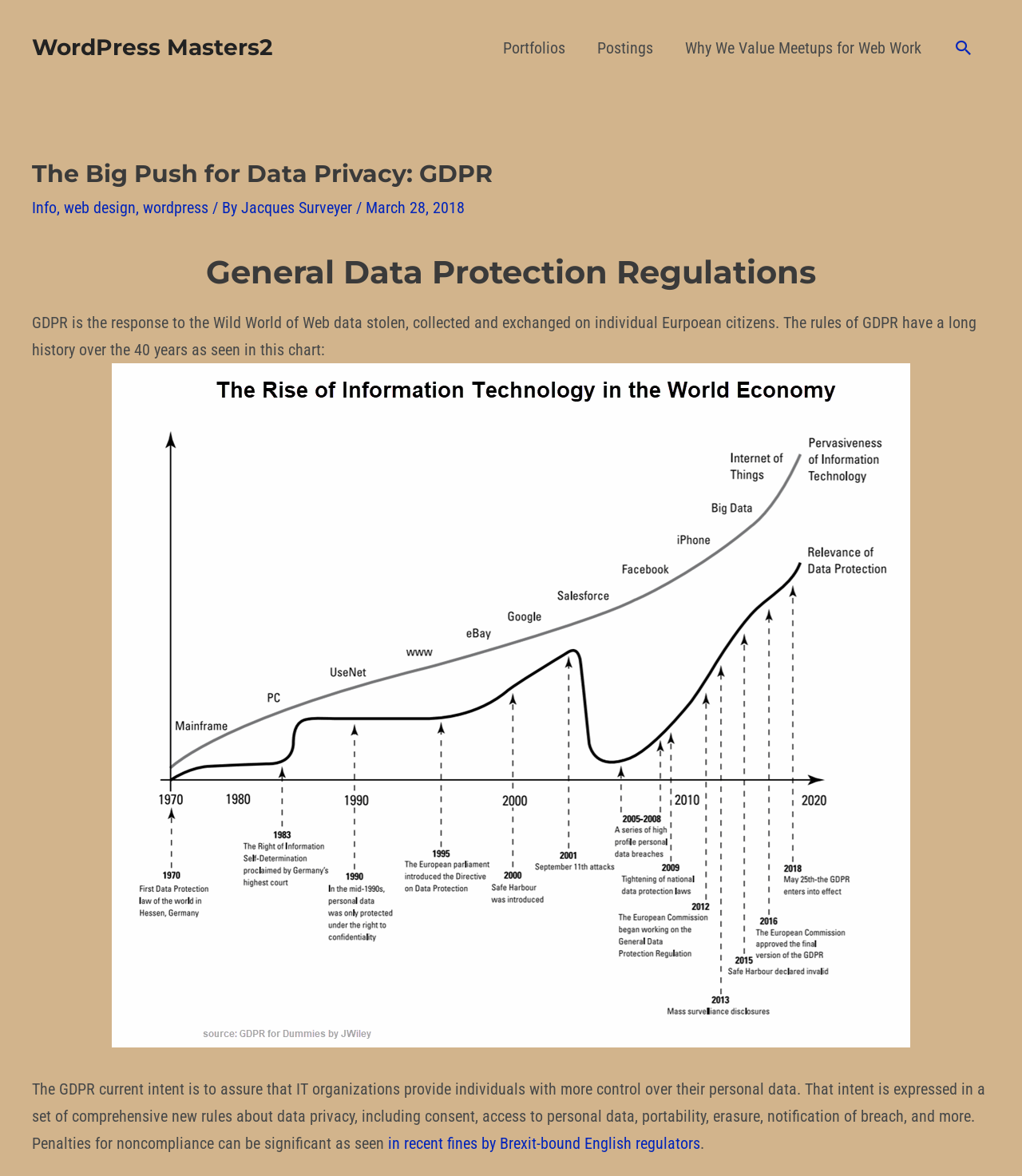Using the element description Jacques Surveyer, predict the bounding box coordinates for the UI element. Provide the coordinates in (top-left x, top-left y, bottom-right x, bottom-right y) format with values ranging from 0 to 1.

[0.236, 0.168, 0.348, 0.185]